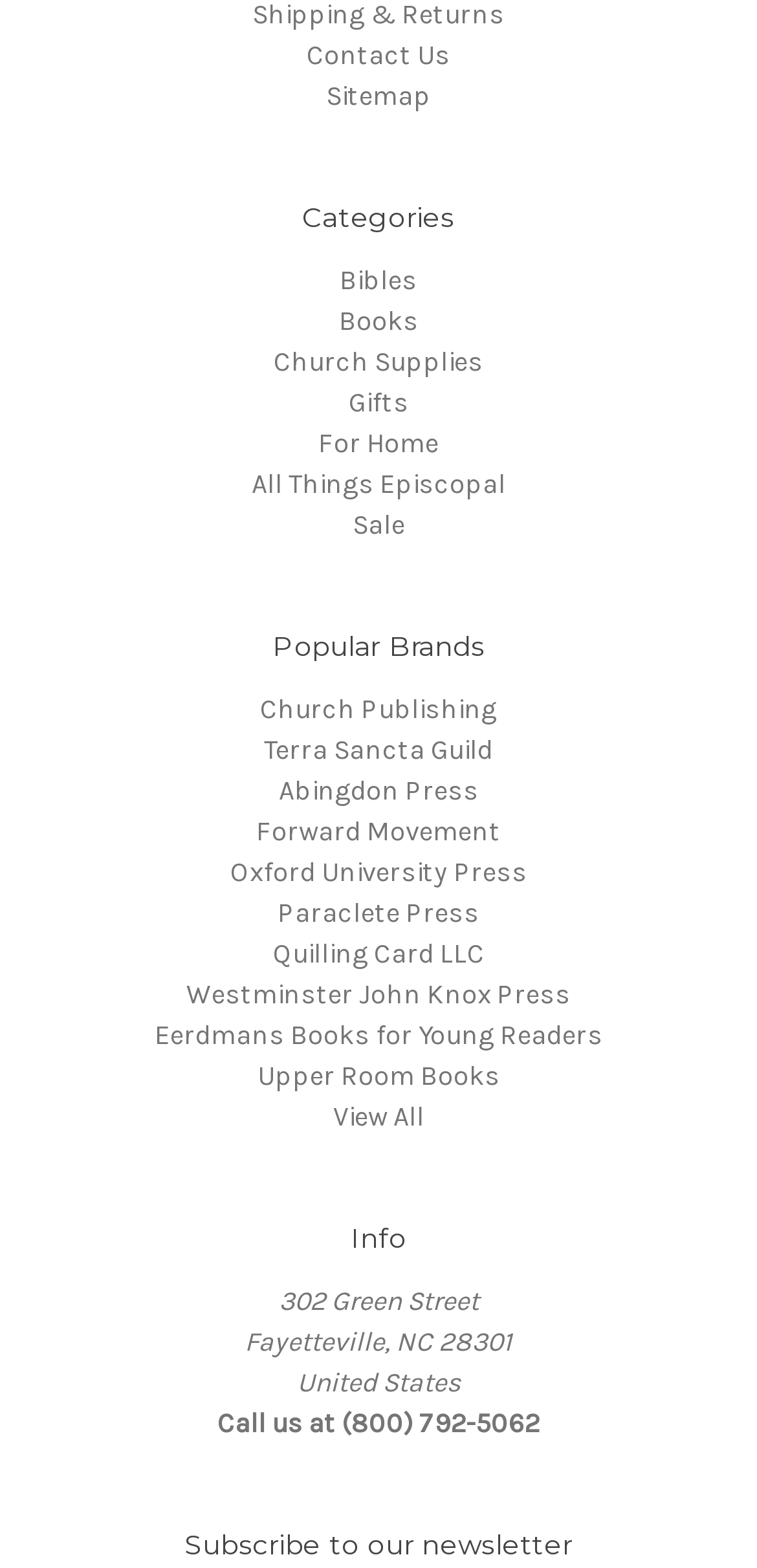Kindly determine the bounding box coordinates for the area that needs to be clicked to execute this instruction: "View Bibles".

[0.449, 0.168, 0.551, 0.189]